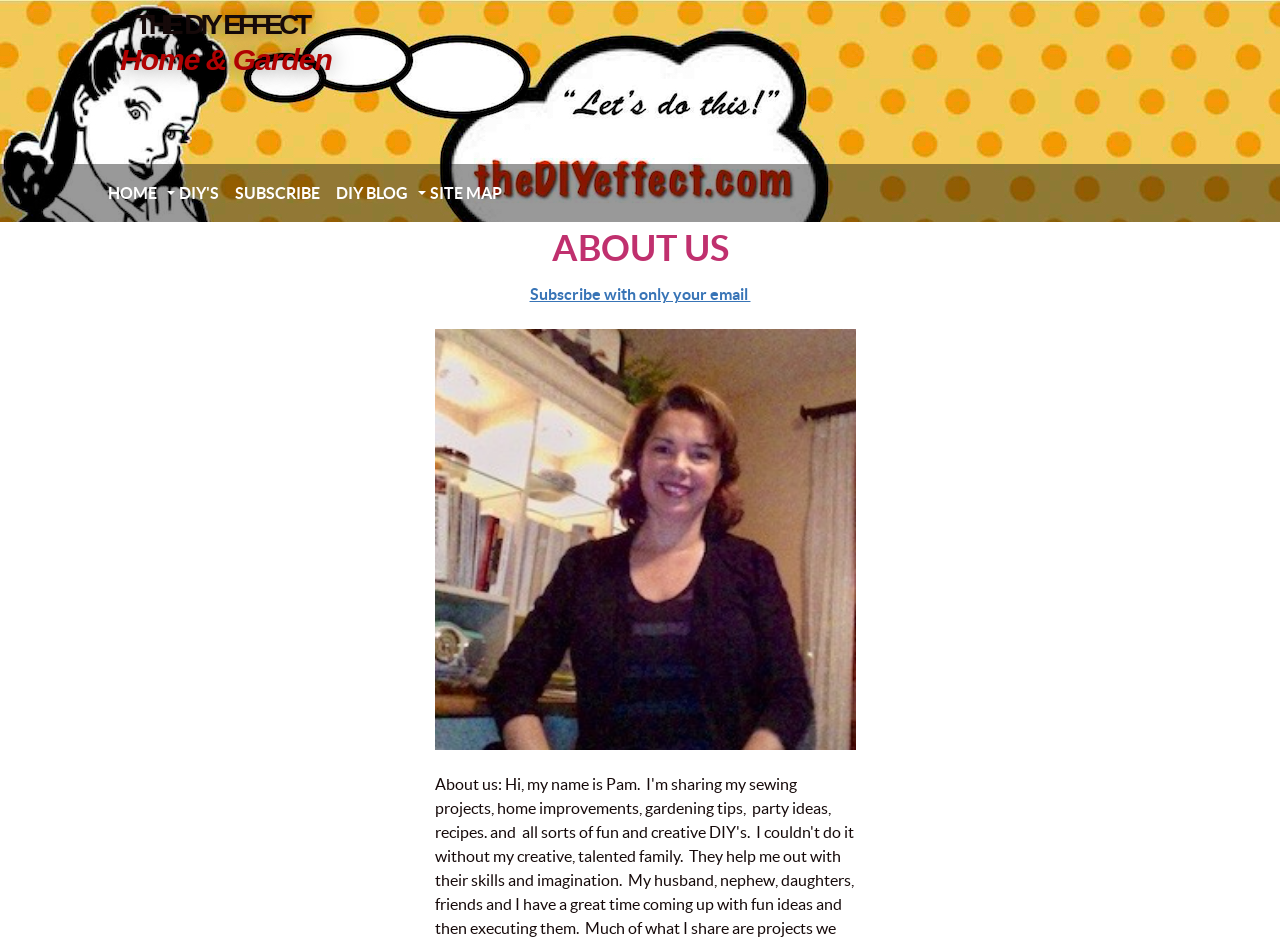Explain the webpage's design and content in an elaborate manner.

The webpage is about "About Us" and has a prominent link at the top left corner titled "THE DIY EFFECT". Below this link, there is a static text "Home & Garden" positioned slightly to the right. 

To the right of "Home & Garden", there are four links in a row: "HOME", "SUBSCRIBE", "DIY BLOG", and "SITE MAP". These links are aligned horizontally and are positioned roughly in the top third of the page.

Below these links, there is a large heading "ABOUT US" that spans the entire width of the page. 

Further down, there is a link "Subscribe with only your email" accompanied by an image to its right. The image takes up a significant portion of the page, stretching from the middle to the bottom right corner.